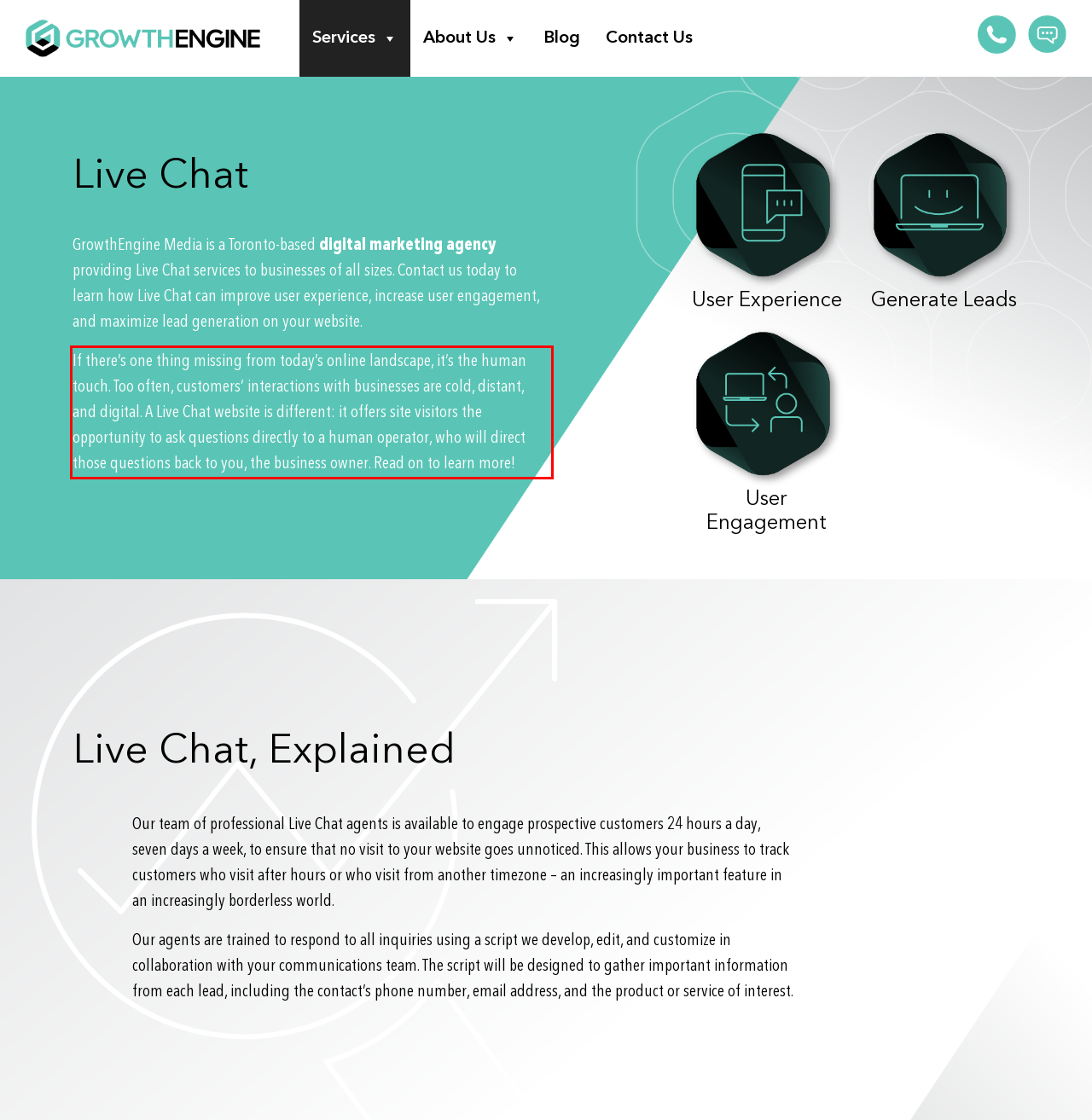You have a screenshot of a webpage with a red bounding box. Use OCR to generate the text contained within this red rectangle.

If there’s one thing missing from today’s online landscape, it’s the human touch. Too often, customers’ interactions with businesses are cold, distant, and digital. A Live Chat website is different: it offers site visitors the opportunity to ask questions directly to a human operator, who will direct those questions back to you, the business owner. Read on to learn more!